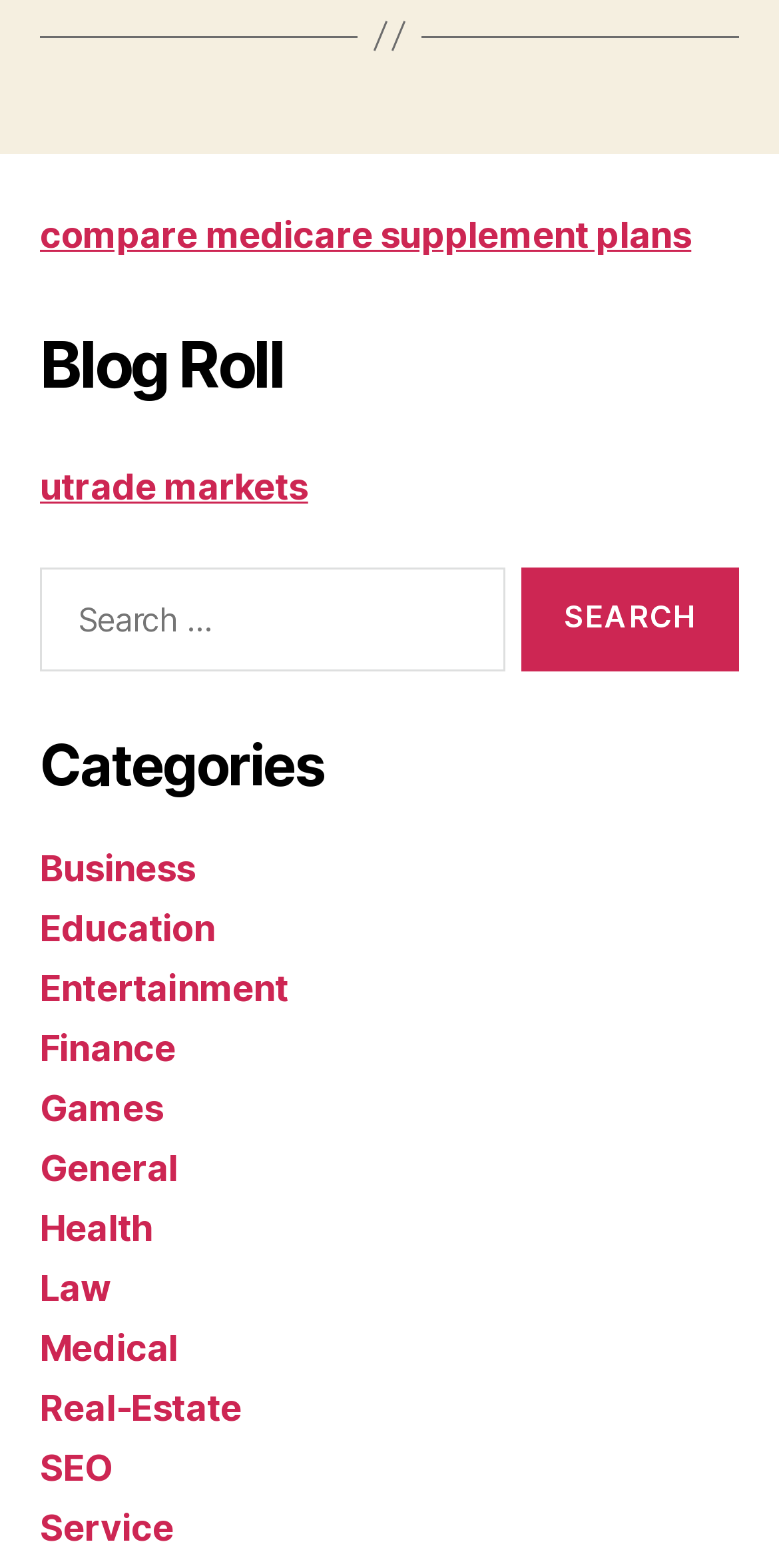Please determine the bounding box coordinates for the element that should be clicked to follow these instructions: "View June 2022".

None